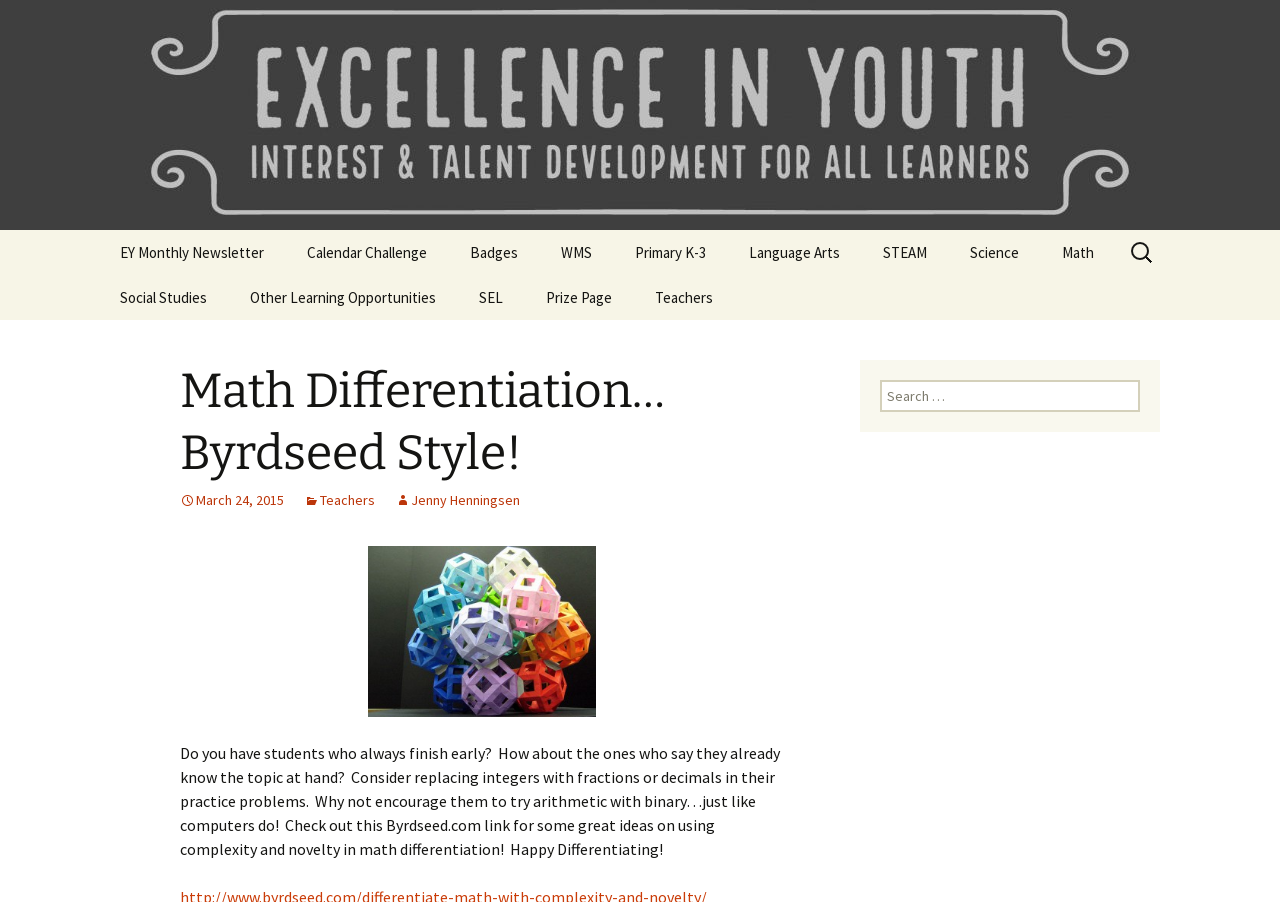What is the function of the search box?
Based on the image, answer the question with as much detail as possible.

The search box is located at the top-right corner of the webpage, and it has a placeholder text 'Search for:'. This suggests that the search box is used to search for specific content or resources within the website.